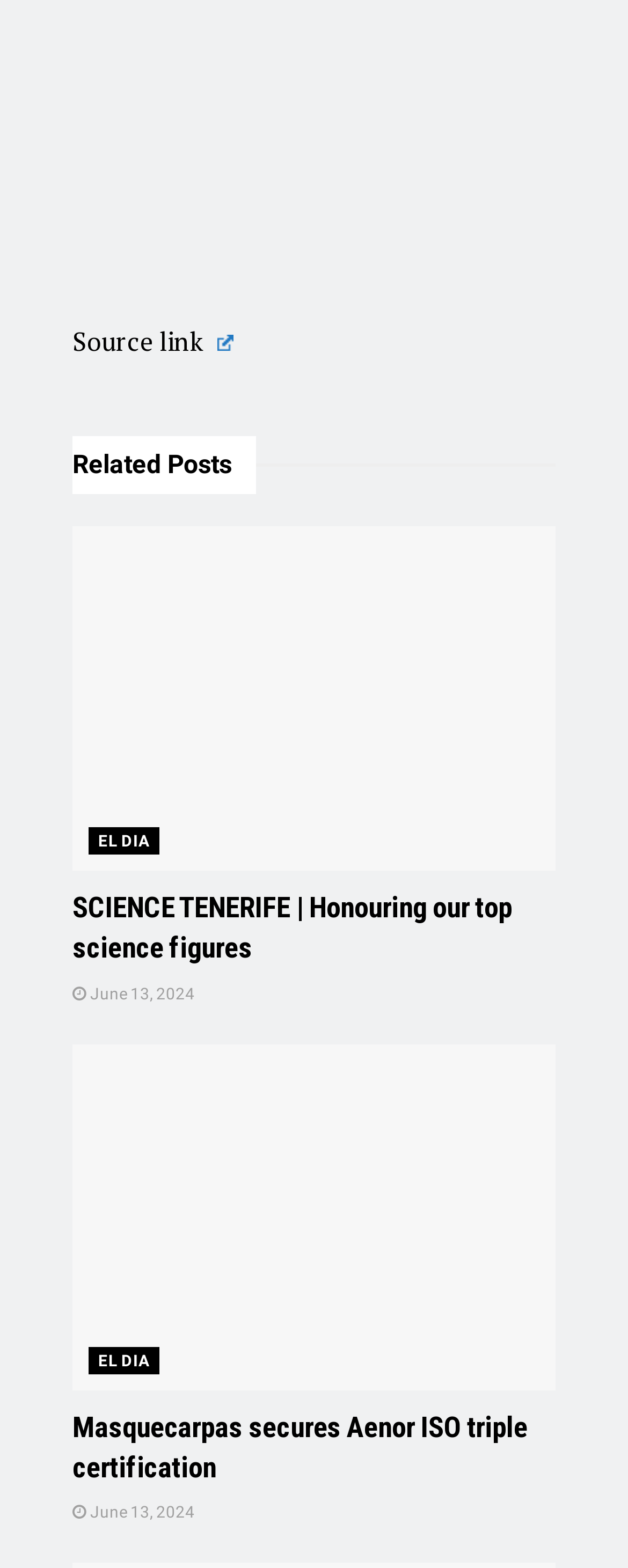Provide the bounding box coordinates of the HTML element described as: "parent_node: EL DIA". The bounding box coordinates should be four float numbers between 0 and 1, i.e., [left, top, right, bottom].

[0.115, 0.211, 0.885, 0.432]